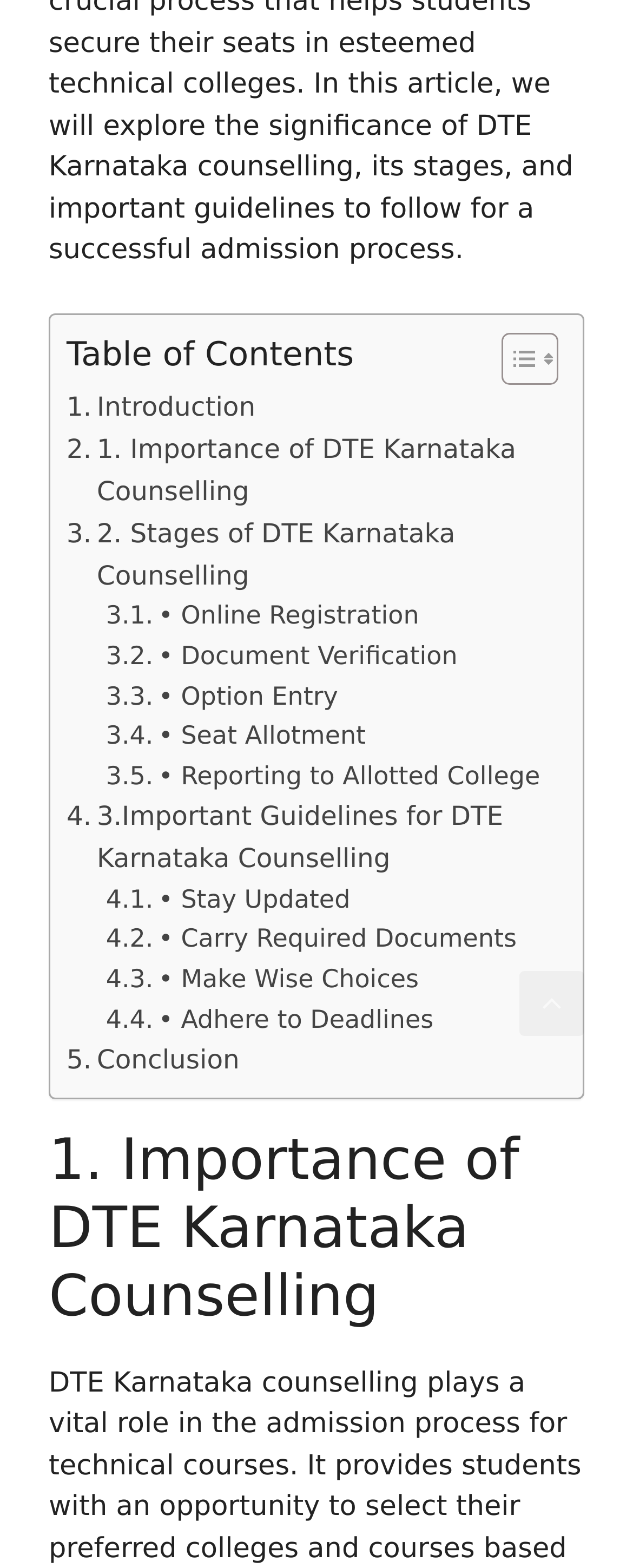How many stages are there in DTE Karnataka Counselling?
Answer the question in as much detail as possible.

The number of stages in DTE Karnataka Counselling can be determined by counting the link elements that describe the stages. There are four link elements with text descriptions '. • Online Registration', '. • Document Verification', '. • Option Entry', and '. • Seat Allotment', which indicate that there are four stages in DTE Karnataka Counselling.